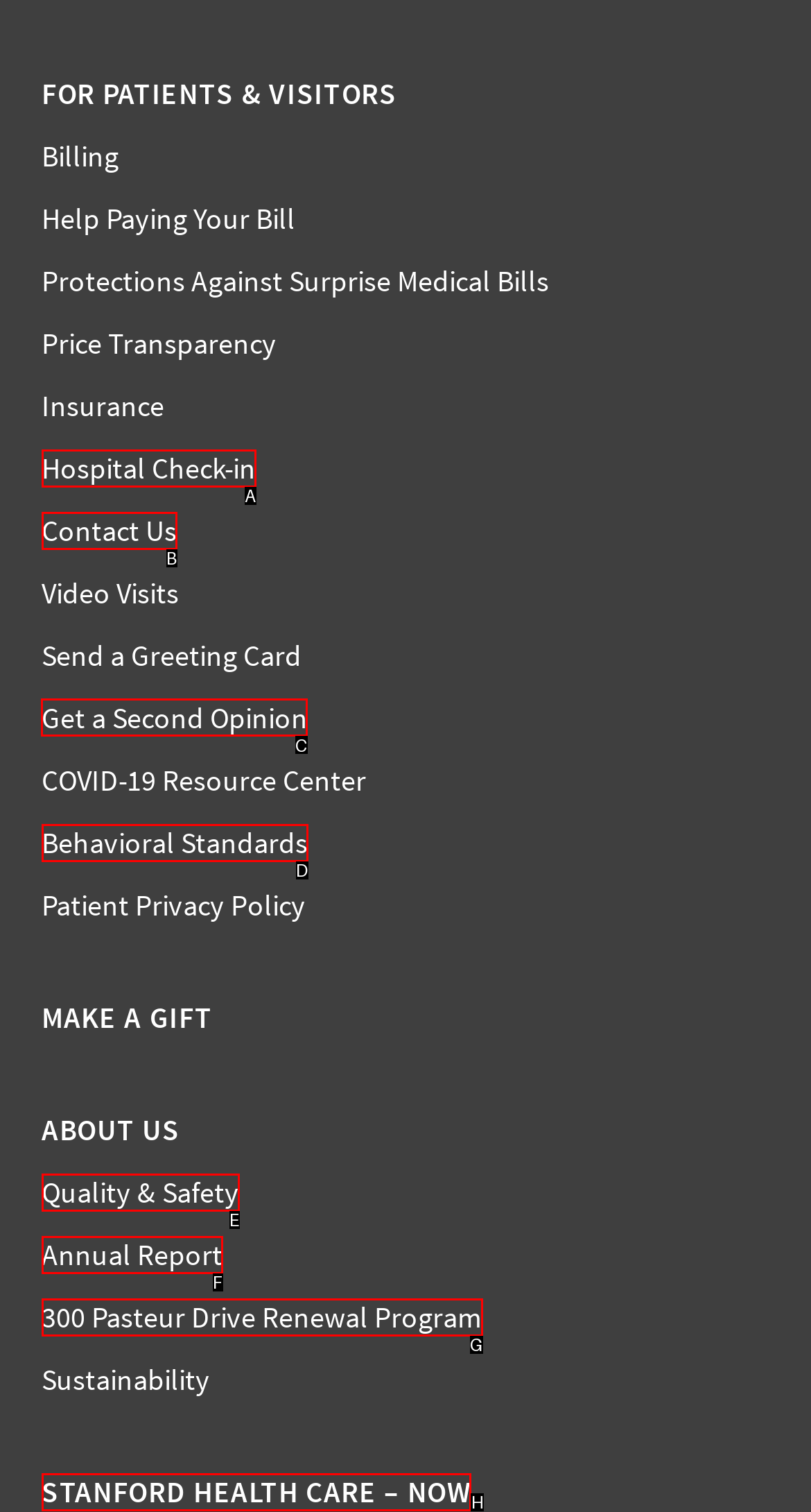Based on the choices marked in the screenshot, which letter represents the correct UI element to perform the task: Get a second opinion?

C